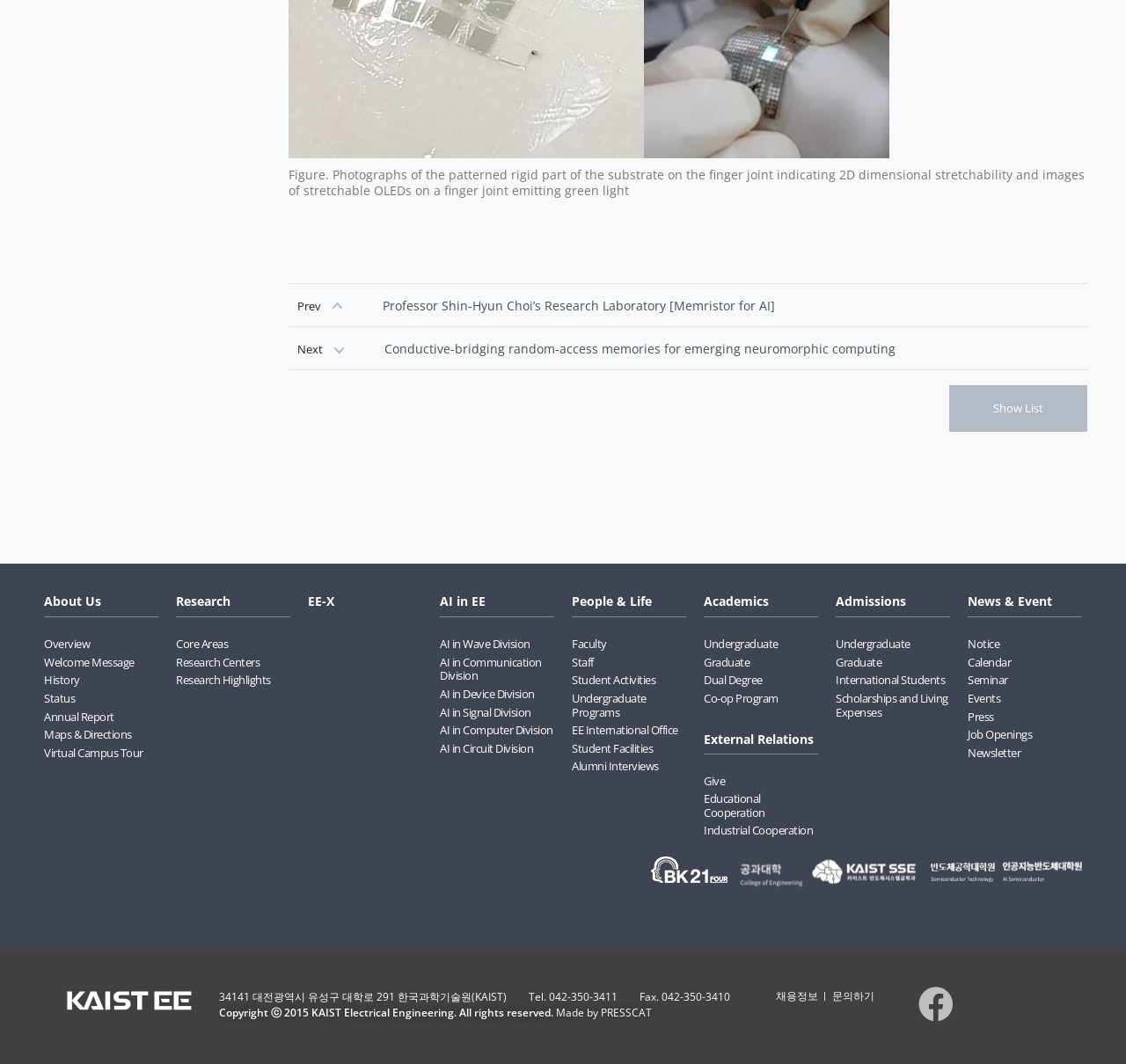Use a single word or phrase to answer the following:
How many headings are there on the webpage?

7